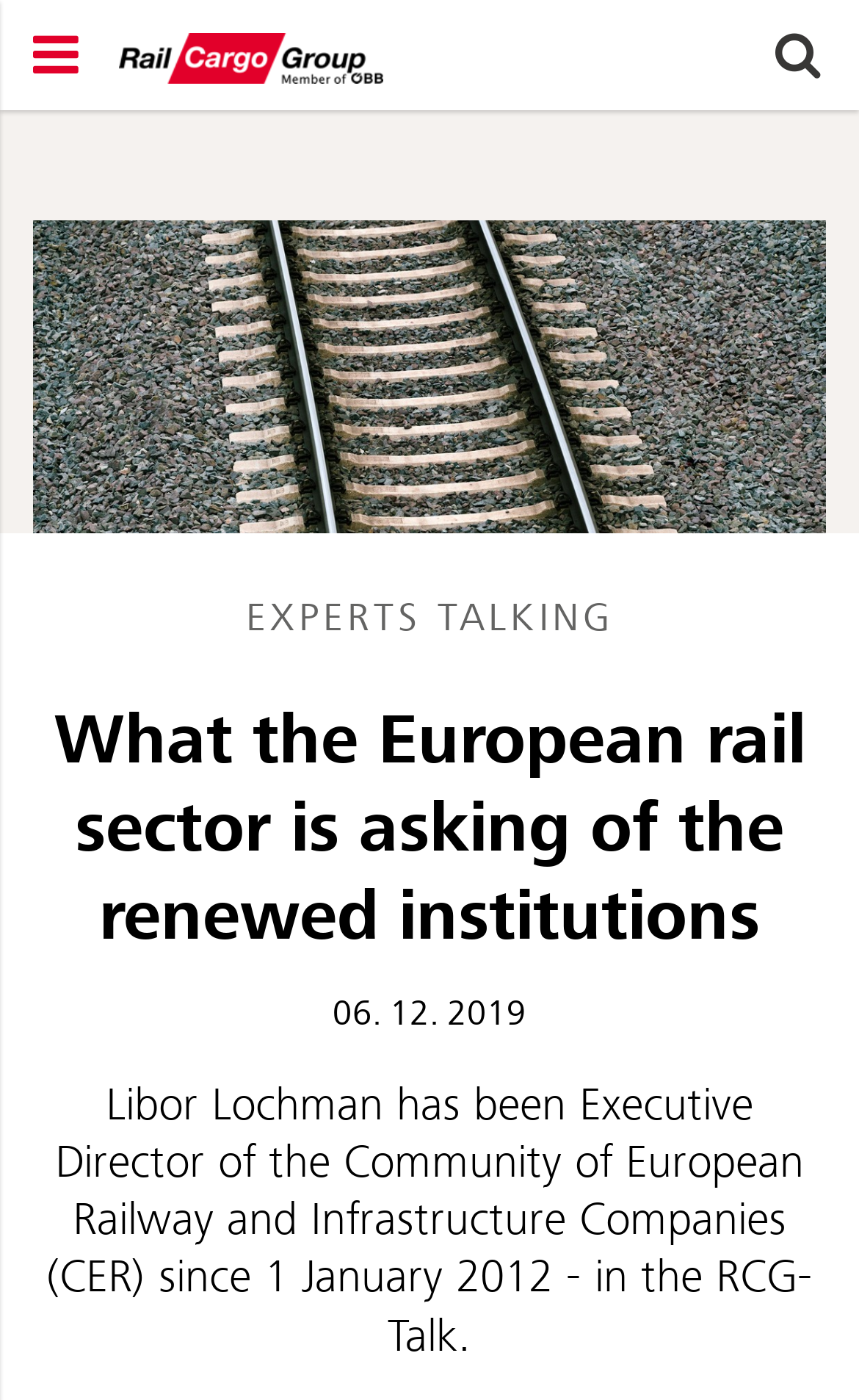Who is the person mentioned in the article?
Observe the image and answer the question with a one-word or short phrase response.

Libor Lochman